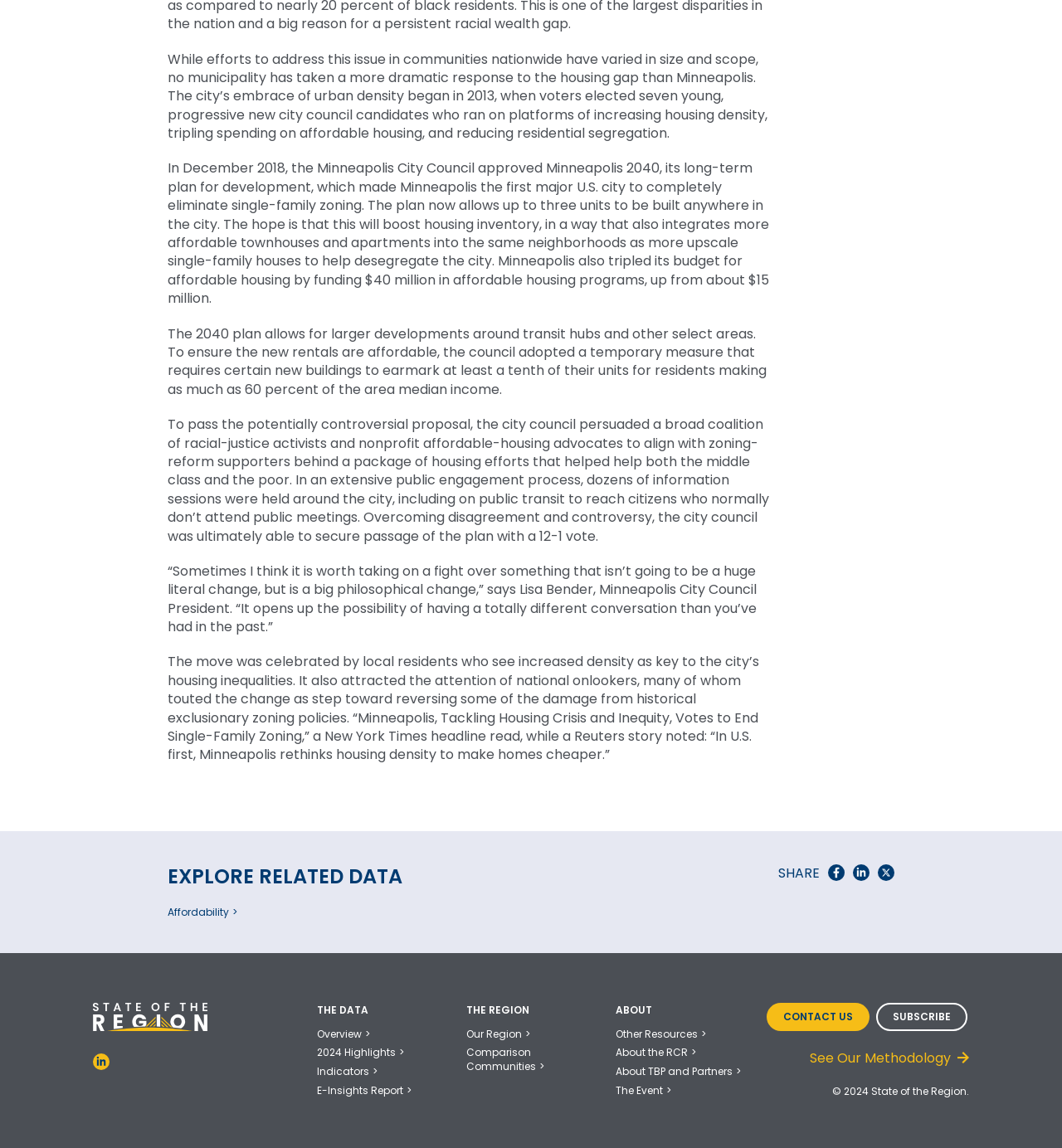Given the content of the image, can you provide a detailed answer to the question?
Who is the Minneapolis City Council President?

The webpage quotes Lisa Bender, who is identified as the Minneapolis City Council President, discussing the significance of the city's decision to increase density and affordability.